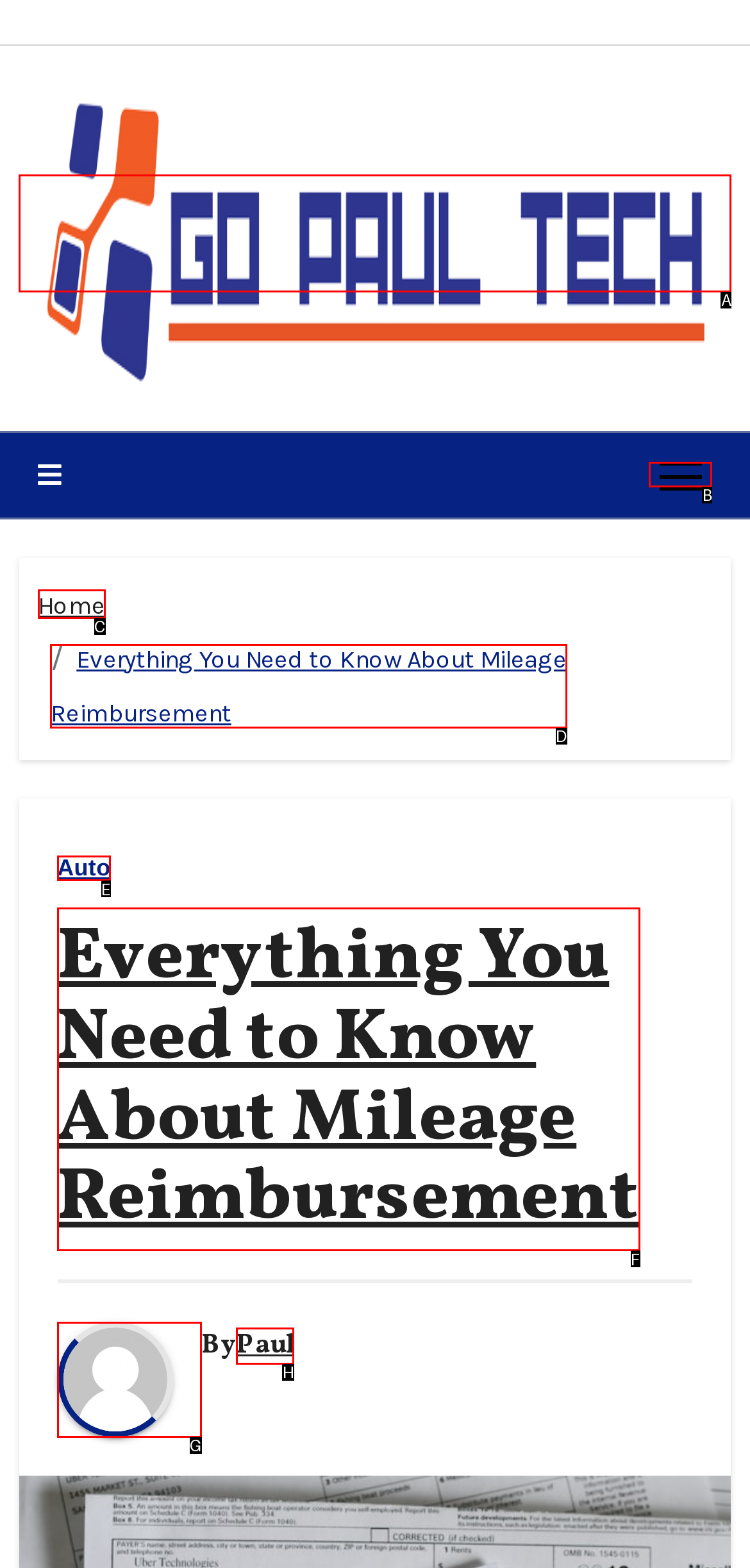Determine the right option to click to perform this task: Read the article about optimizing databases
Answer with the correct letter from the given choices directly.

None